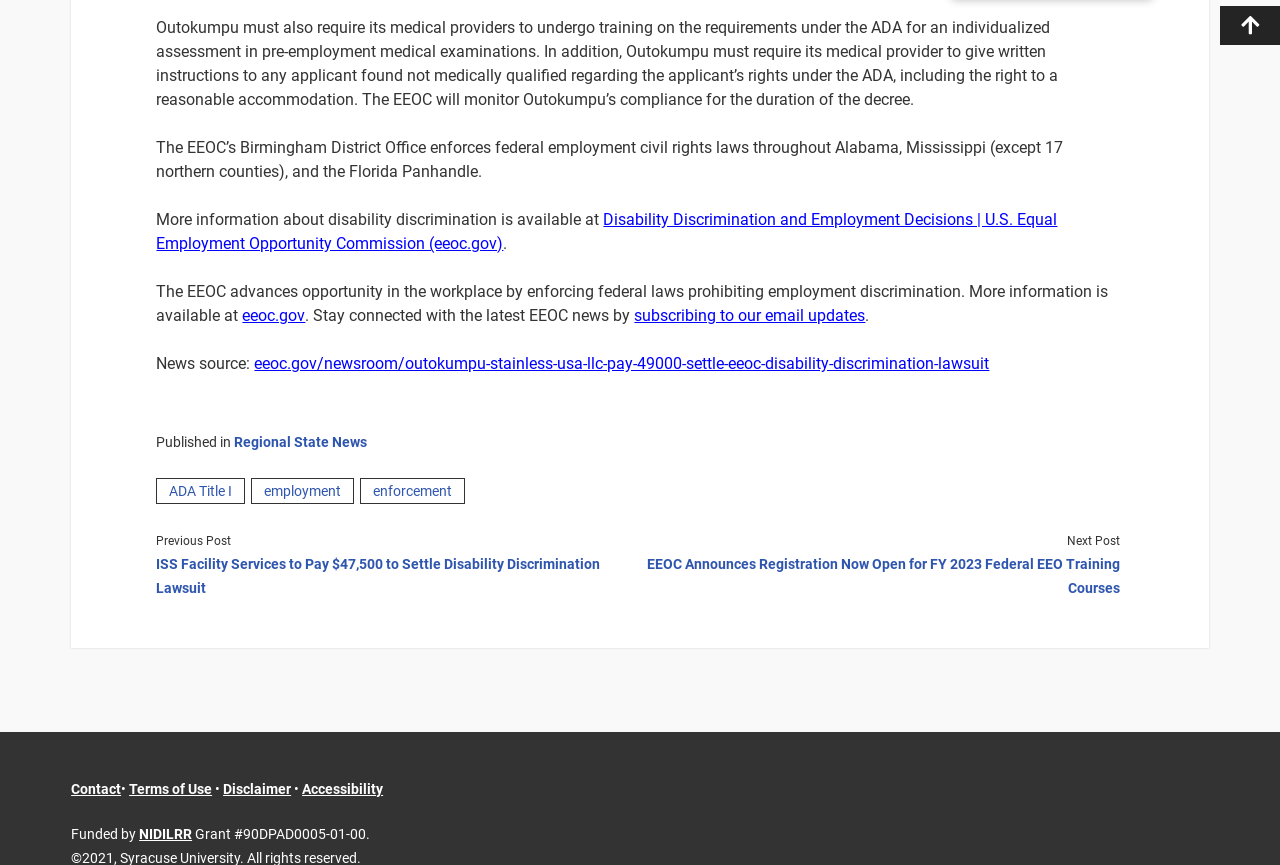Analyze the image and answer the question with as much detail as possible: 
What is the purpose of the EEOC?

The purpose of the EEOC can be determined by reading the text 'The EEOC advances opportunity in the workplace by enforcing federal laws prohibiting employment discrimination.' This indicates that the EEOC's purpose is to enforce federal laws prohibiting employment discrimination.